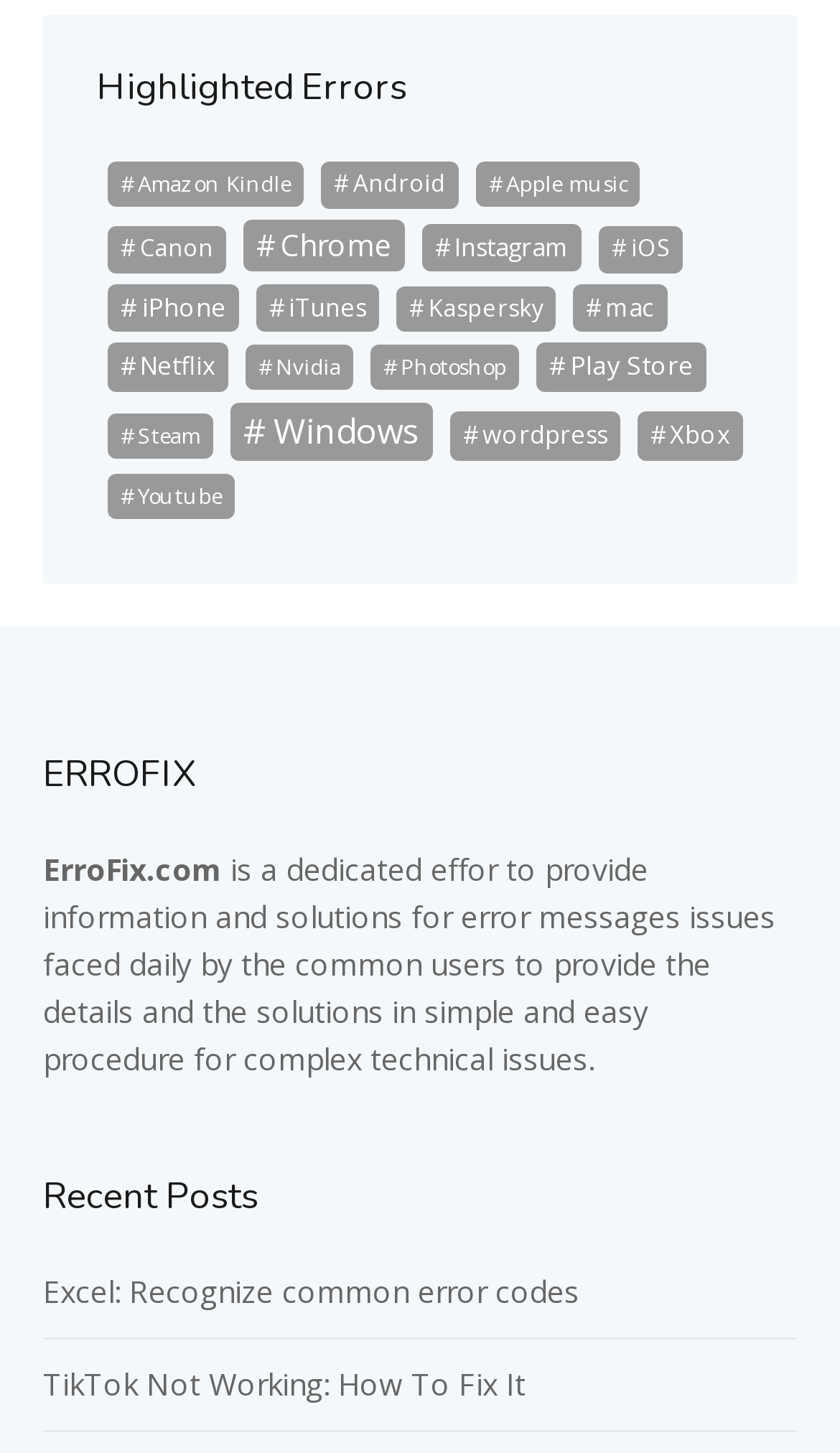Please identify the coordinates of the bounding box that should be clicked to fulfill this instruction: "View recent post about Excel error codes".

[0.051, 0.875, 0.69, 0.903]